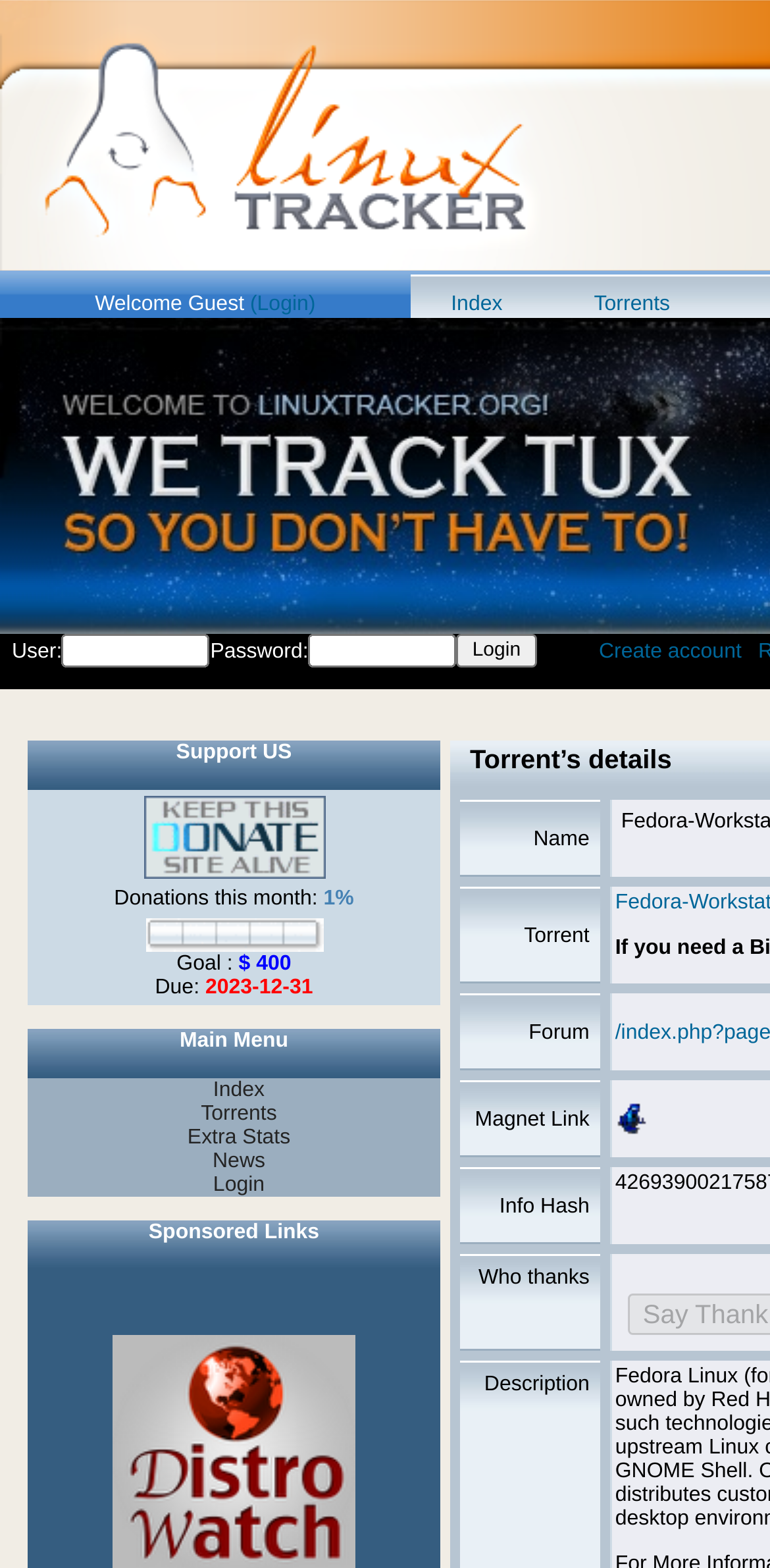How many grid cells are there in the main menu?
Identify the answer in the screenshot and reply with a single word or phrase.

5